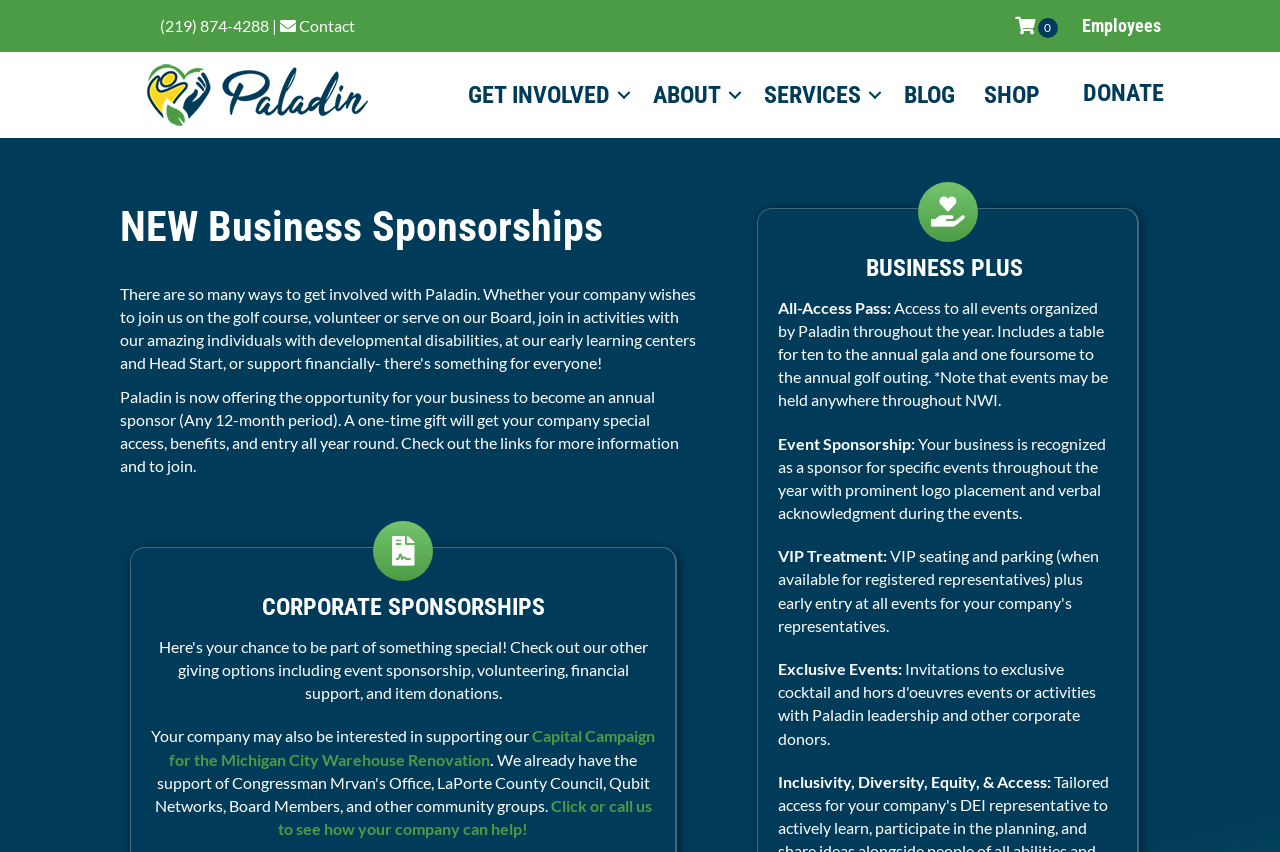Identify the bounding box coordinates of the clickable region necessary to fulfill the following instruction: "Click the 'HOME' link". The bounding box coordinates should be four float numbers between 0 and 1, i.e., [left, top, right, bottom].

None